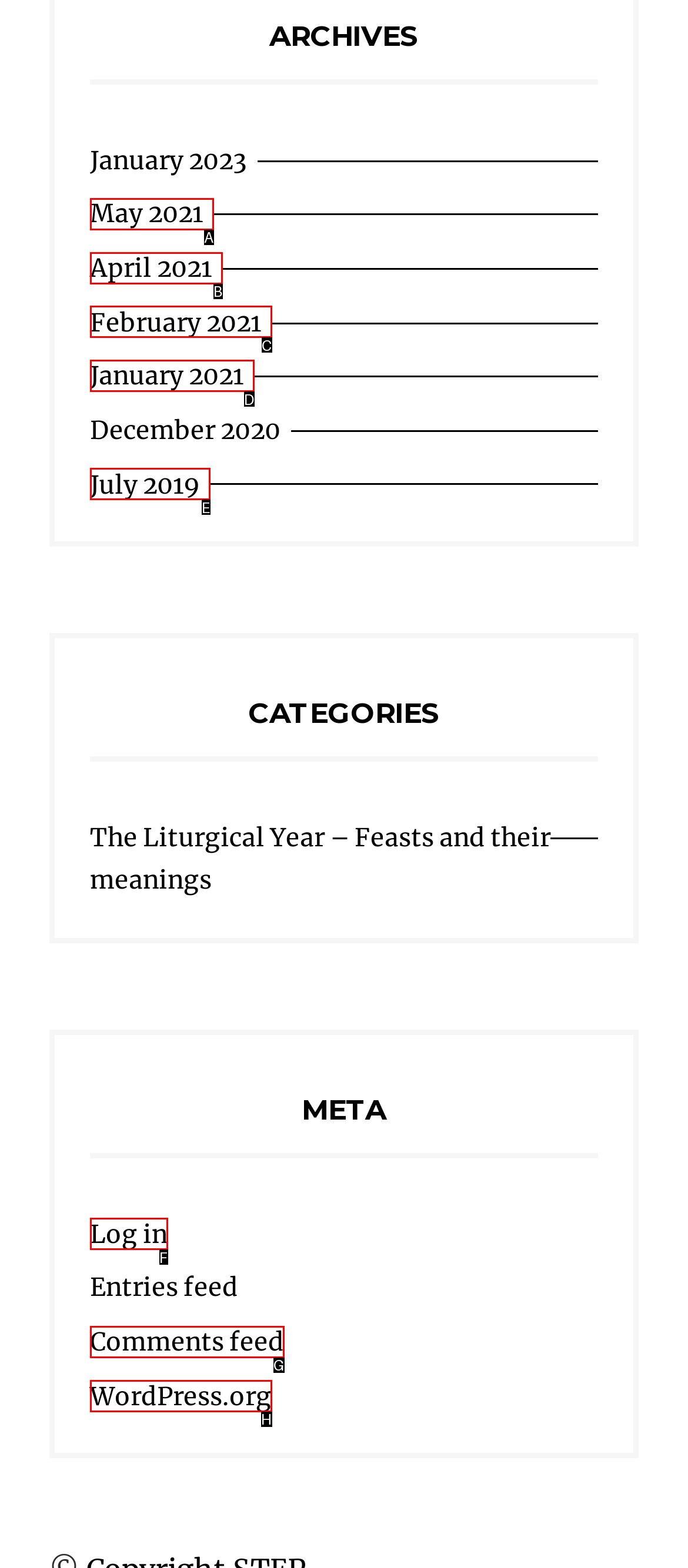From the description: Log in, select the HTML element that fits best. Reply with the letter of the appropriate option.

F